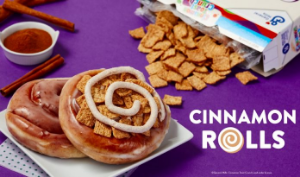What is on top of one of the cinnamon rolls?
Based on the visual information, provide a detailed and comprehensive answer.

One of the cinnamon rolls is generously topped with a swirl of icing, adding a sweet and creamy touch to the classic treat.